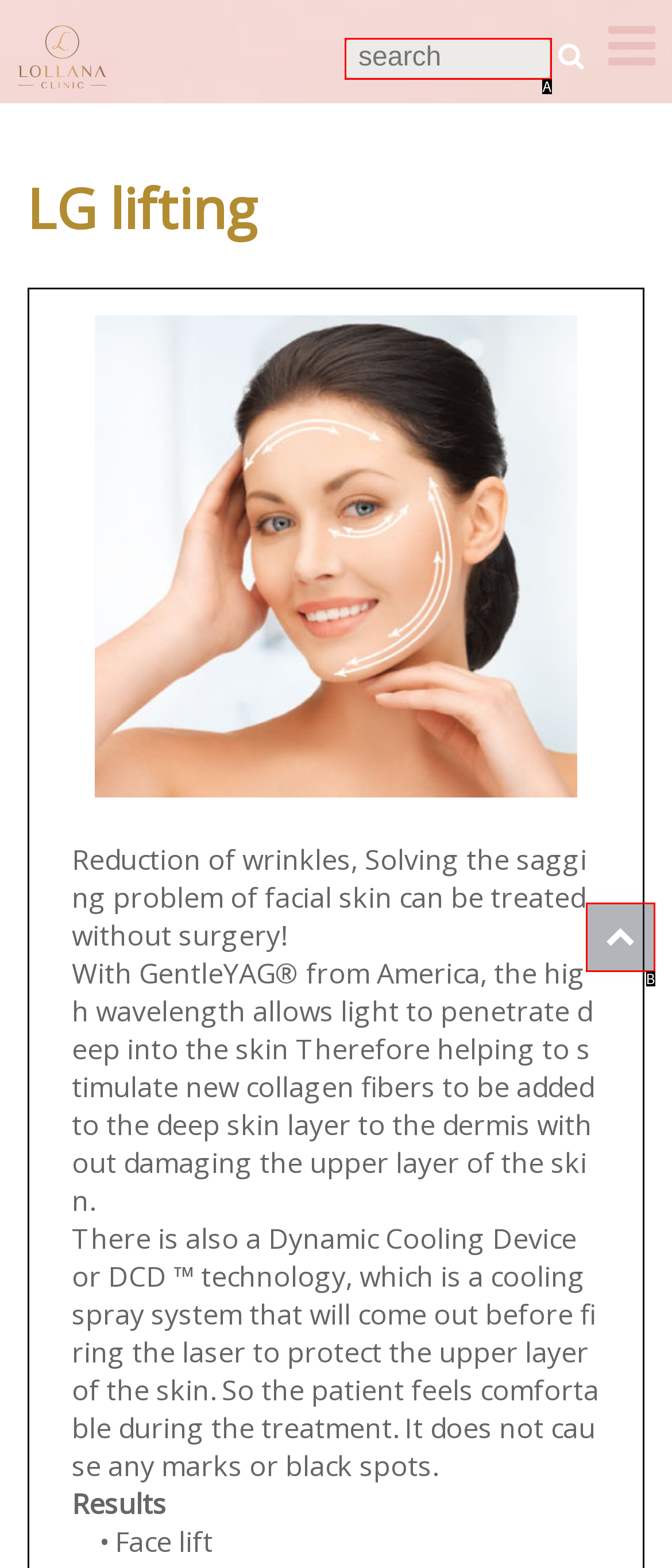Match the description: name="q" placeholder="search" to one of the options shown. Reply with the letter of the best match.

A